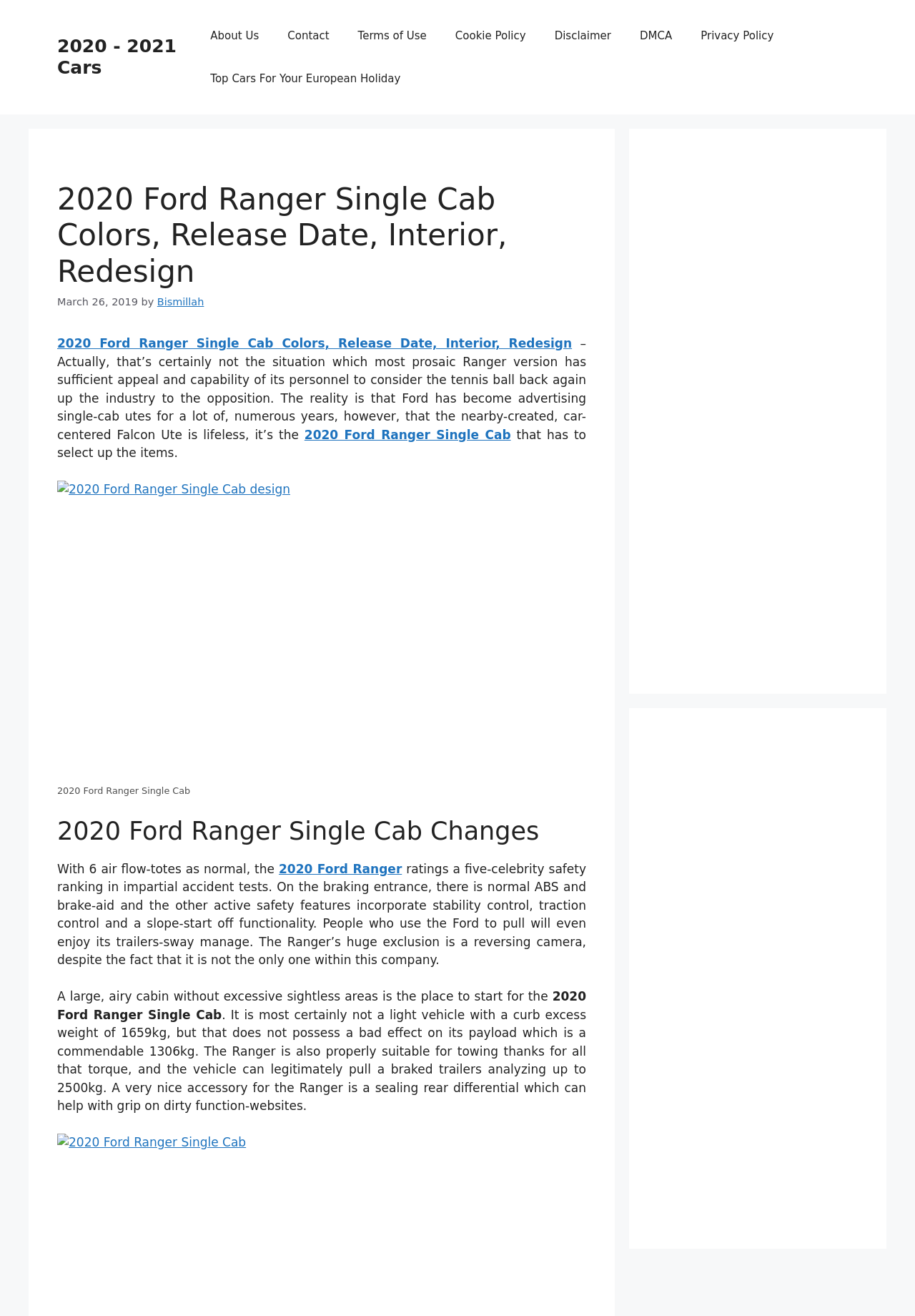Determine the bounding box coordinates of the clickable element necessary to fulfill the instruction: "Click the 'About Us' link". Provide the coordinates as four float numbers within the 0 to 1 range, i.e., [left, top, right, bottom].

[0.214, 0.011, 0.299, 0.043]